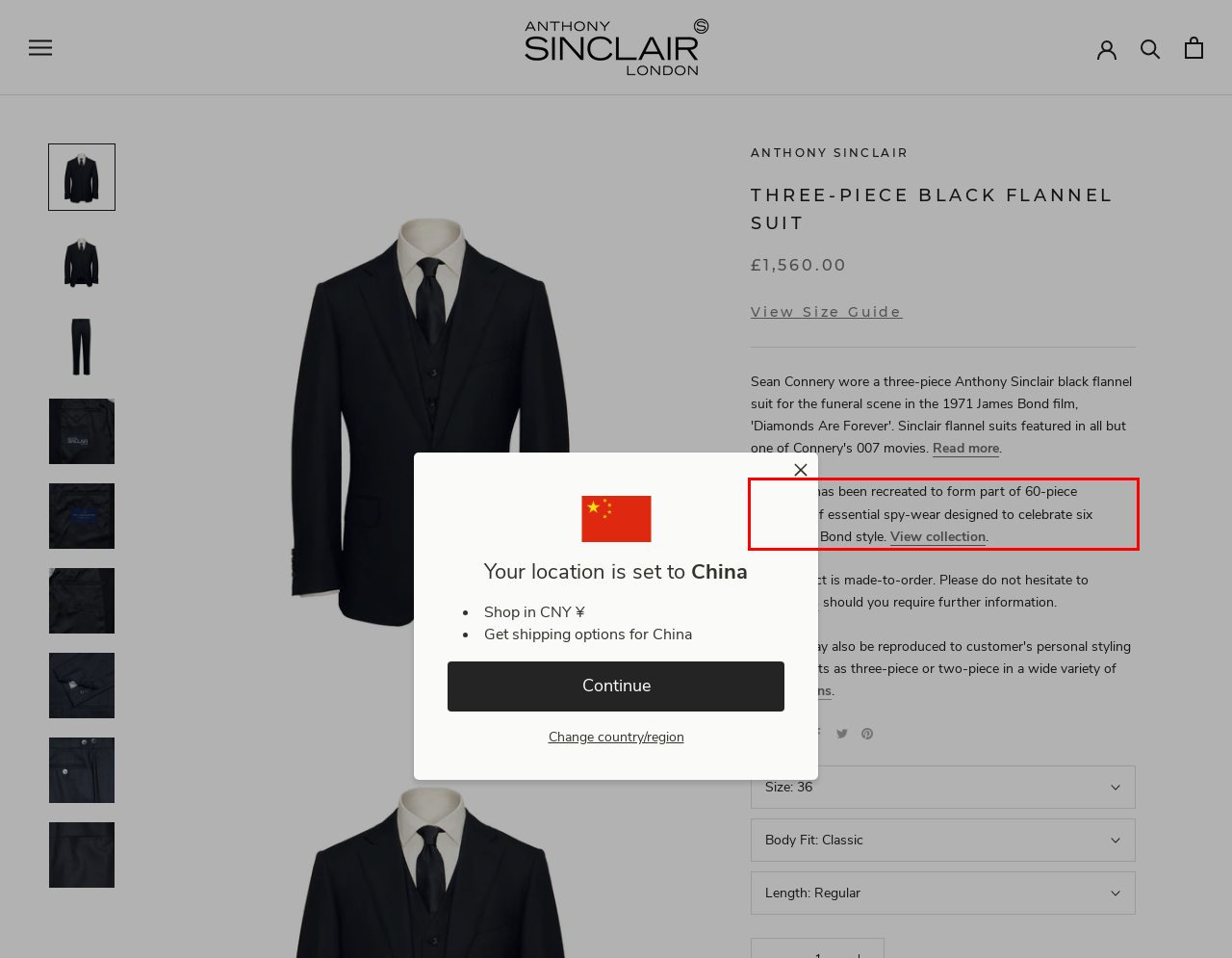Given the screenshot of a webpage, identify the red rectangle bounding box and recognize the text content inside it, generating the extracted text.

The outfit has been recreated to form part of 60-piece collection of essential spy-wear designed to celebrate six decades of Bond style. View collection.